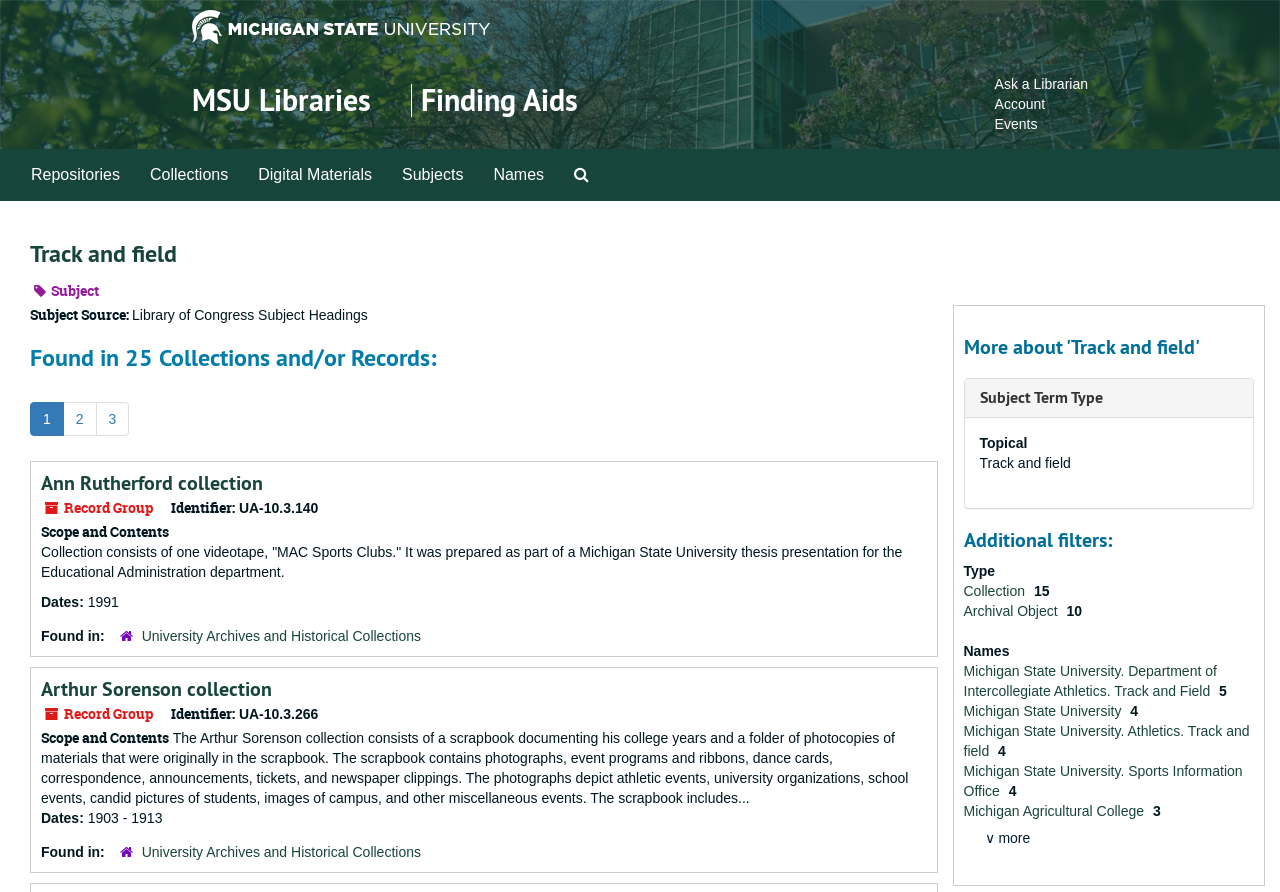Based on the element description Digital Materials, identify the bounding box of the UI element in the given webpage screenshot. The coordinates should be in the format (top-left x, top-left y, bottom-right x, bottom-right y) and must be between 0 and 1.

[0.19, 0.168, 0.302, 0.224]